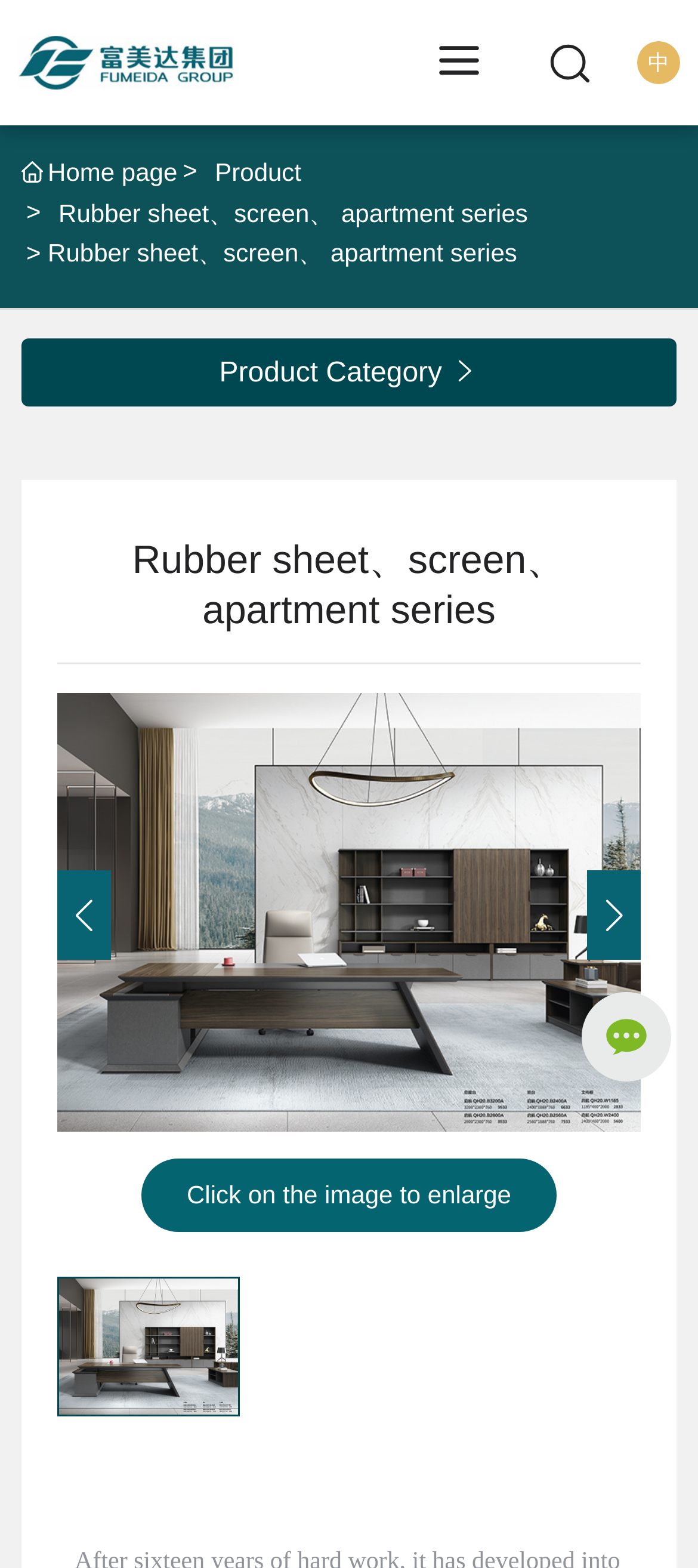Identify and provide the bounding box for the element described by: "中".

[0.928, 0.032, 0.959, 0.048]